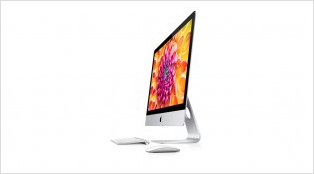Provide a thorough description of the image presented.

The image showcases the sleek design of the new iMac, which features a high-resolution display and a minimalist profile. The iMac is depicted from a side angle, highlighting its slimness and modern aesthetic. The vibrant colors displayed on the screen suggest enhanced graphics capabilities, characteristic of Apple's commitment to superior visual performance. Accompanying the iMac are a matching wireless keyboard and mouse, emphasizing convenience and a clutter-free workspace. The design not only reflects Apple's innovative approach to technology but also integrates functionality with aesthetic appeal, making it a versatile choice for both professional and personal use. This model of the iMac starts at $1299 and boasts advanced features such as Thunderbolt ports and an SD card reader, merging style with cutting-edge technology.